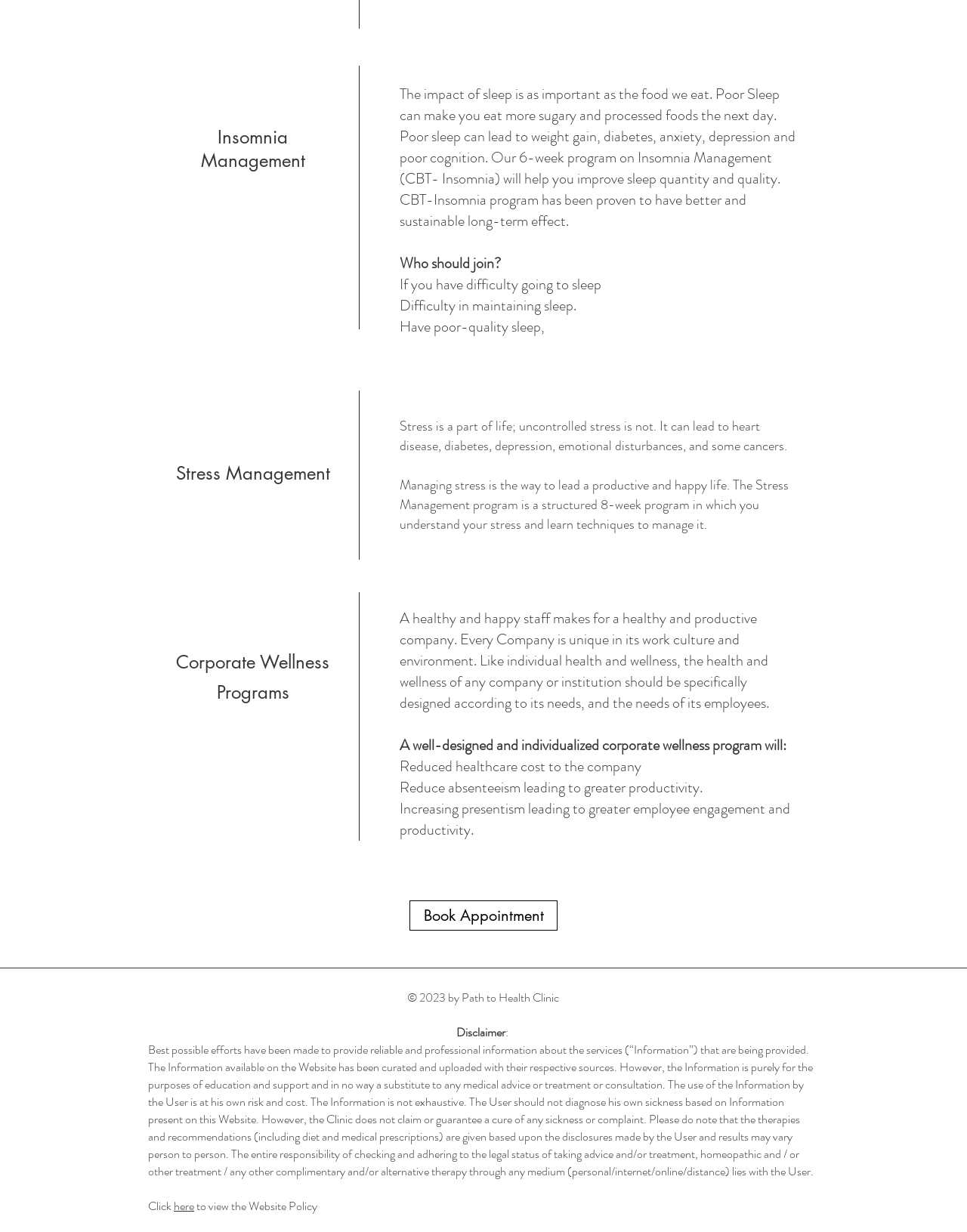What is the main topic of Insomnia Management?
Please answer the question with a detailed and comprehensive explanation.

Based on the webpage, the main topic of Insomnia Management is the CBT-Insomnia program, which is a 6-week program that helps improve sleep quantity and quality.